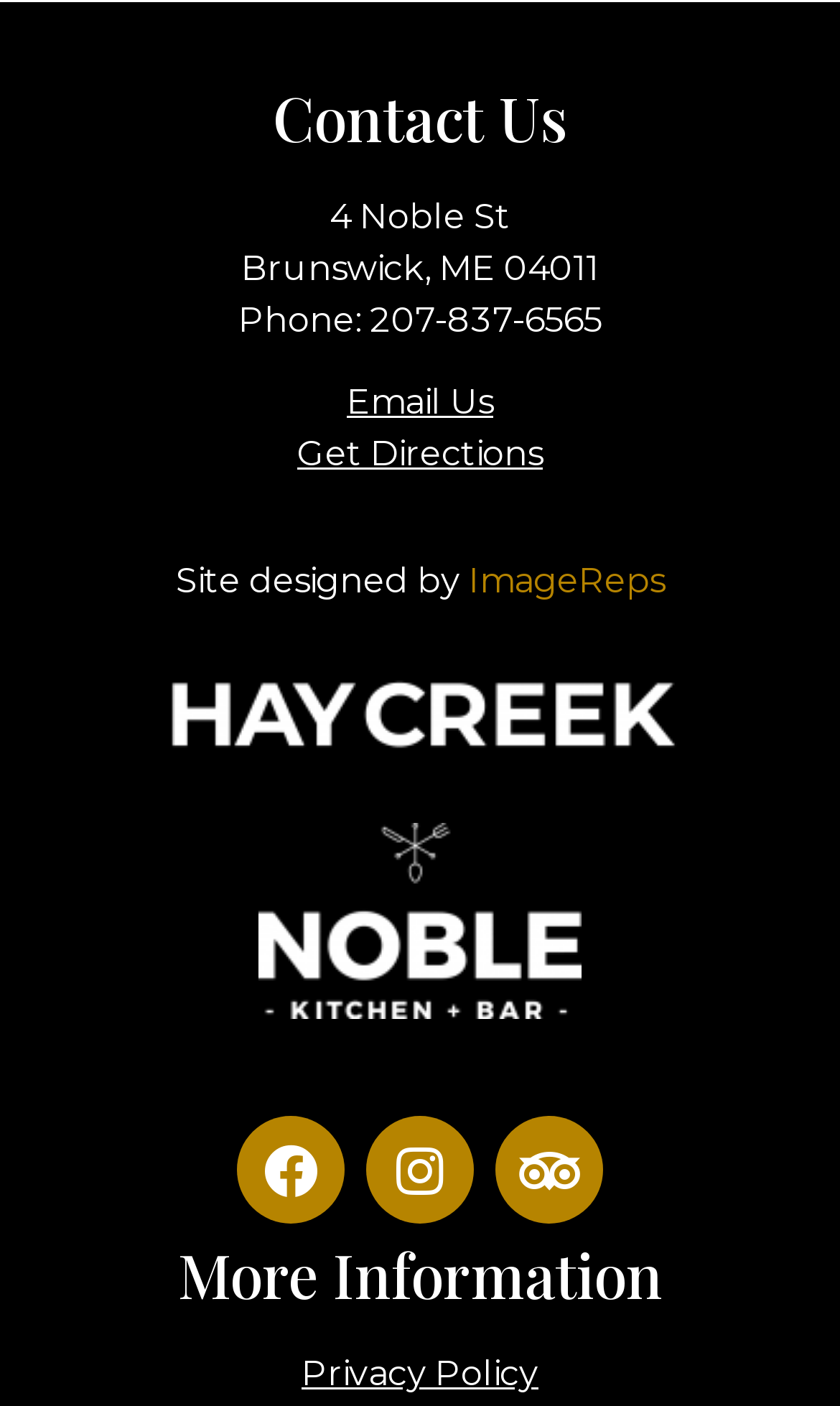Show the bounding box coordinates for the element that needs to be clicked to execute the following instruction: "Visit the Facebook page". Provide the coordinates in the form of four float numbers between 0 and 1, i.e., [left, top, right, bottom].

[0.282, 0.794, 0.41, 0.87]